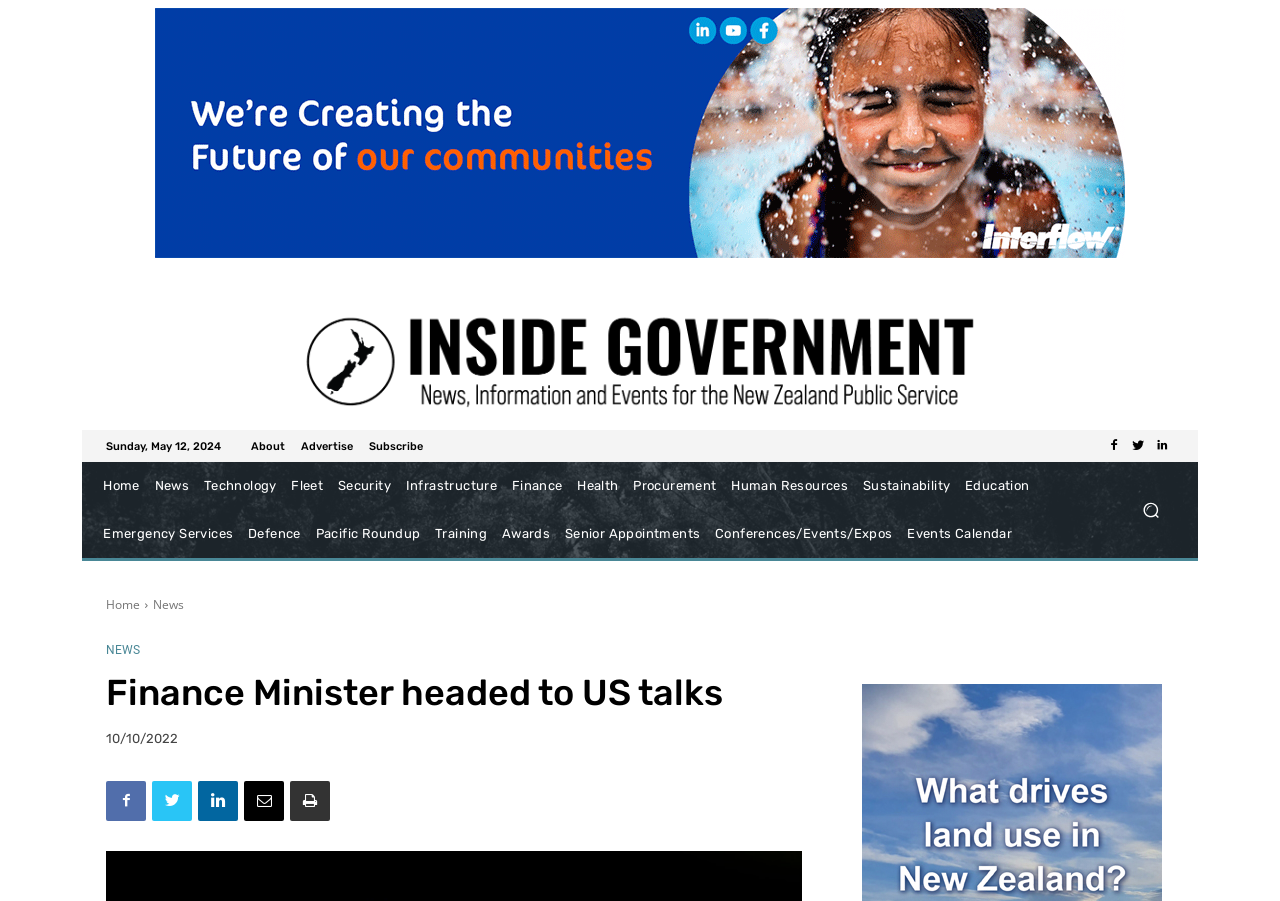Locate the UI element described by Events Calendar in the provided webpage screenshot. Return the bounding box coordinates in the format (top-left x, top-left y, bottom-right x, bottom-right y), ensuring all values are between 0 and 1.

[0.703, 0.566, 0.797, 0.62]